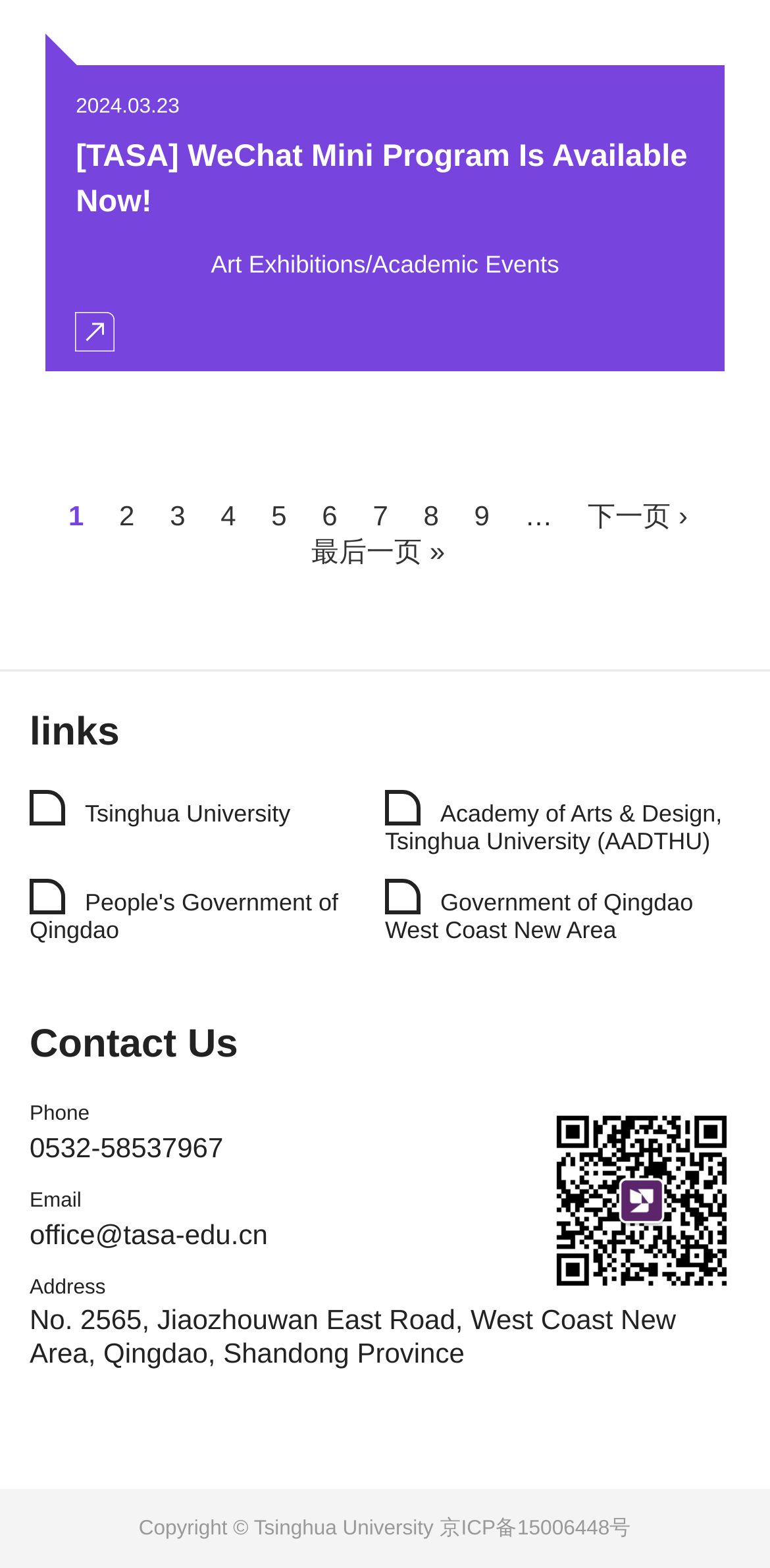Extract the bounding box of the UI element described as: "office@tasa-edu.cn".

[0.038, 0.777, 0.348, 0.797]